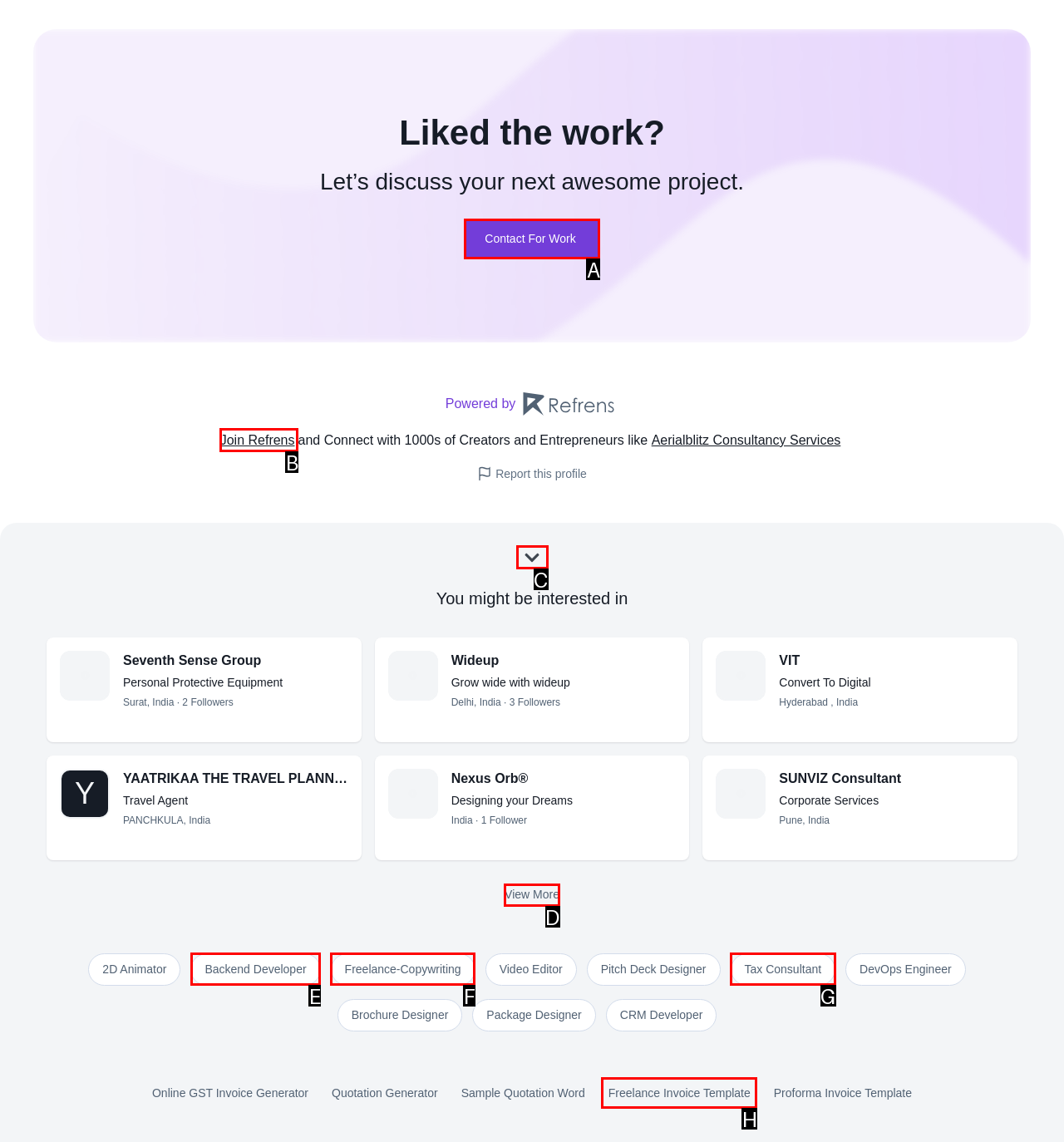Specify which element within the red bounding boxes should be clicked for this task: View More Respond with the letter of the correct option.

D